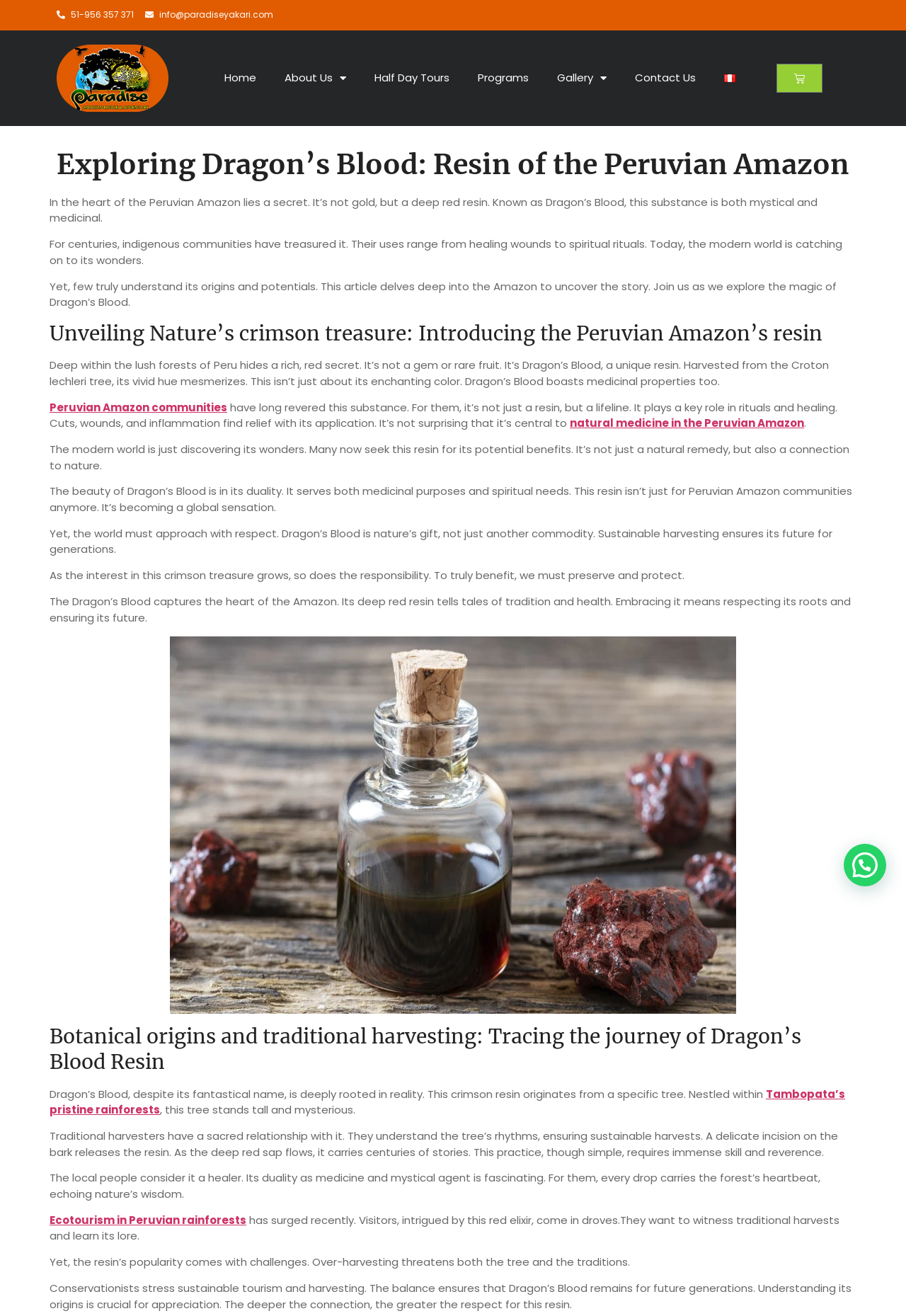What is Dragon's Blood? Using the information from the screenshot, answer with a single word or phrase.

Deep red resin